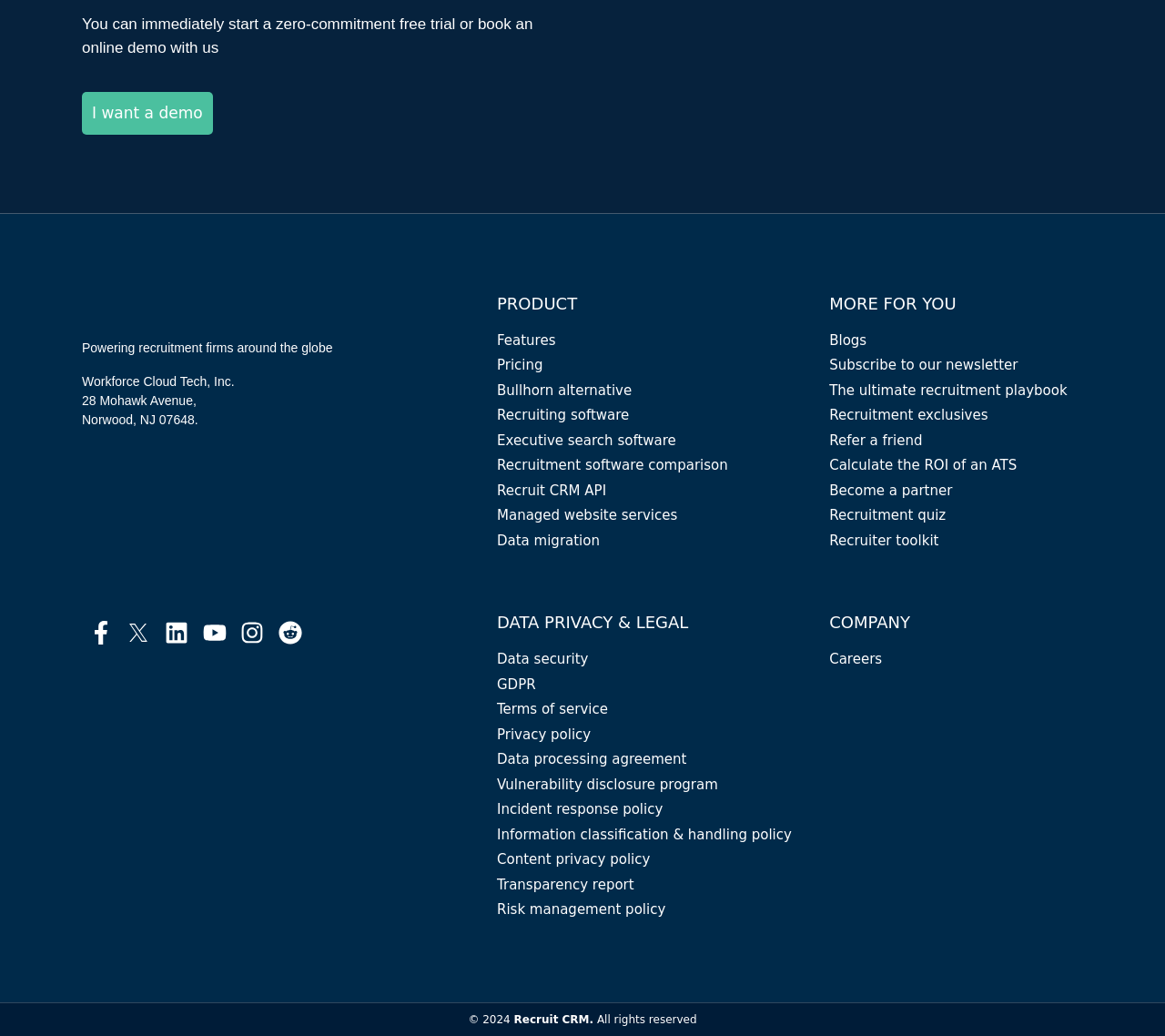Based on the element description parent_node: Name name="nn", identify the bounding box coordinates for the UI element. The coordinates should be in the format (top-left x, top-left y, bottom-right x, bottom-right y) and within the 0 to 1 range.

None